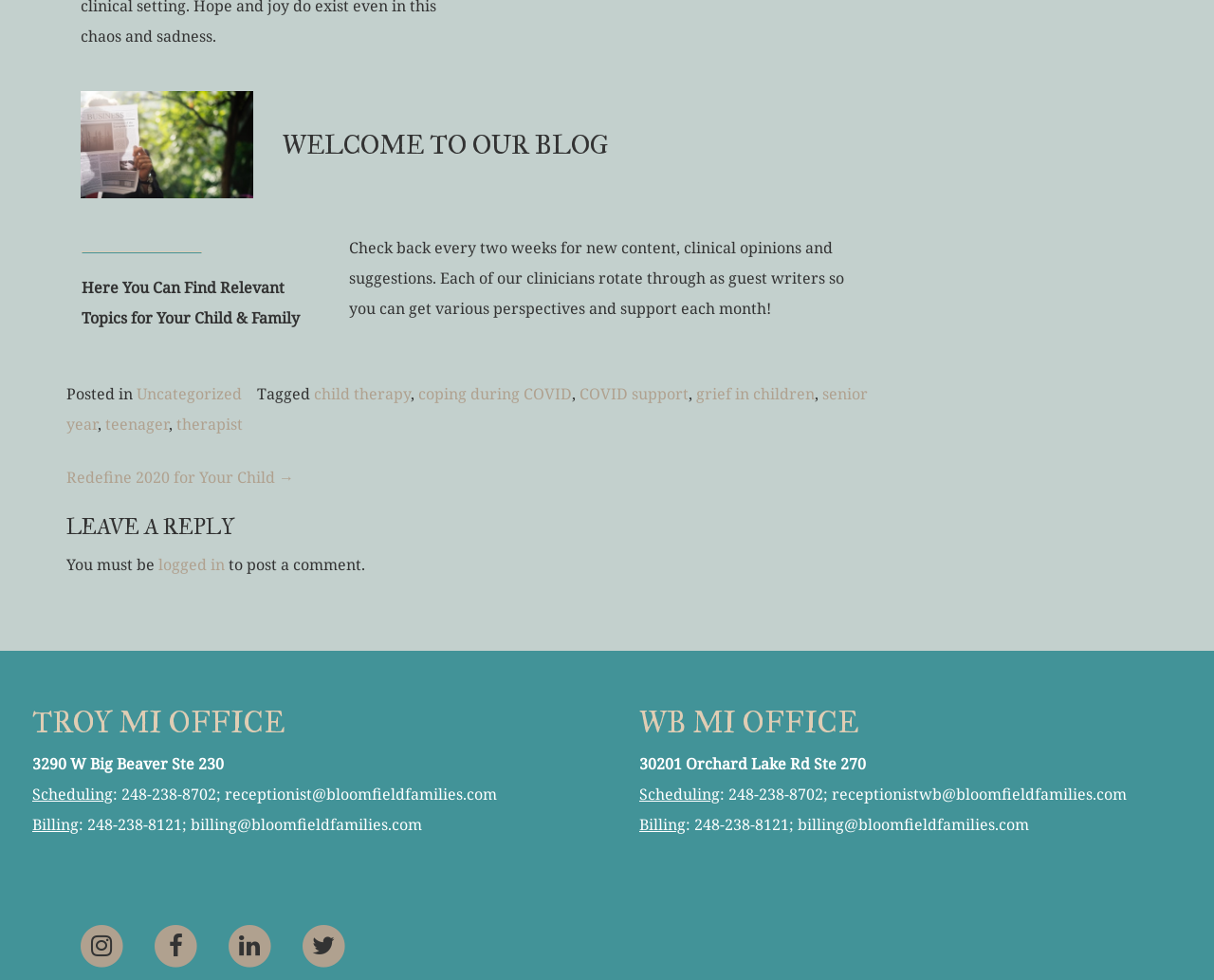Please specify the bounding box coordinates of the clickable region to carry out the following instruction: "Click on the 'INSTAGRAM' link". The coordinates should be four float numbers between 0 and 1, in the format [left, top, right, bottom].

[0.059, 0.957, 0.109, 0.971]